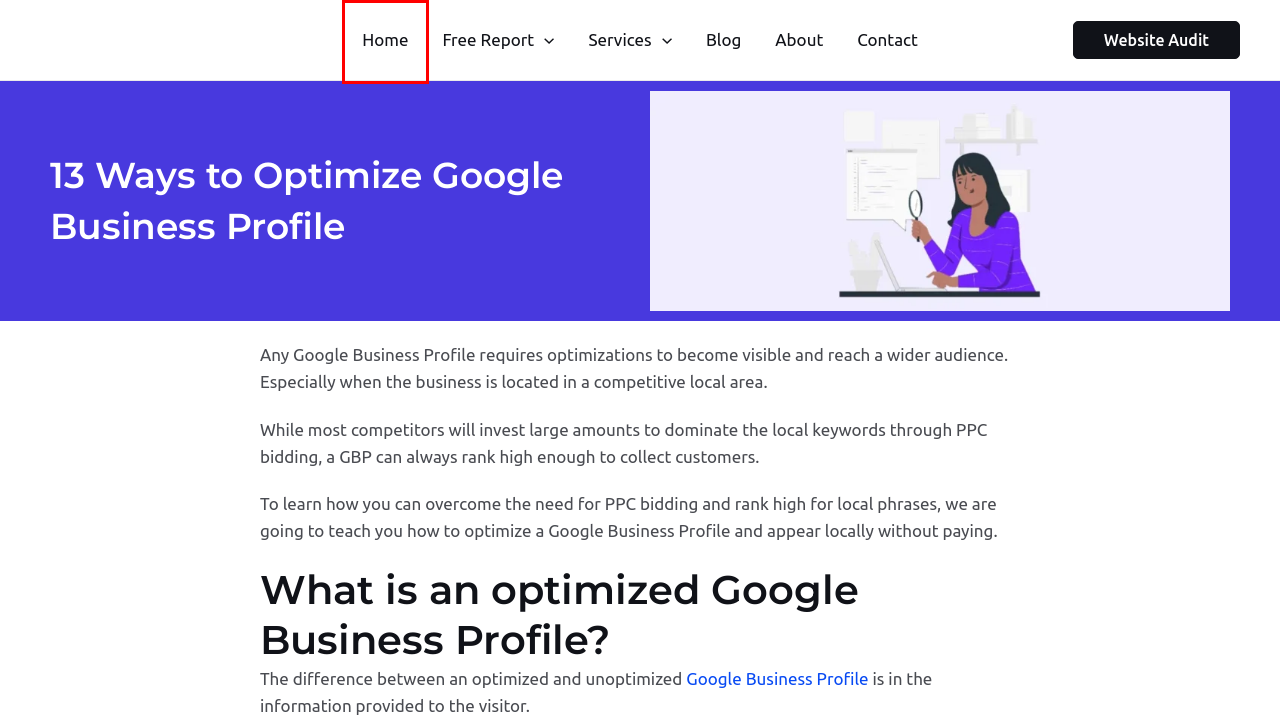You are given a screenshot of a webpage with a red bounding box around an element. Choose the most fitting webpage description for the page that appears after clicking the element within the red bounding box. Here are the candidates:
A. Blog - SERPJar
B. Contact - SERPJar
C. Google Business Profile Benefits and Importance
D. Terms of Service - SERPJar
E. Free SEO Audit to Improve Your Website - SERPJar
F. Affordable SEO Agency for Small Businesses - SERPJar
G. About - SERPJar
H. Affordable SEO Services To Grow Your Business - SERPJar

F